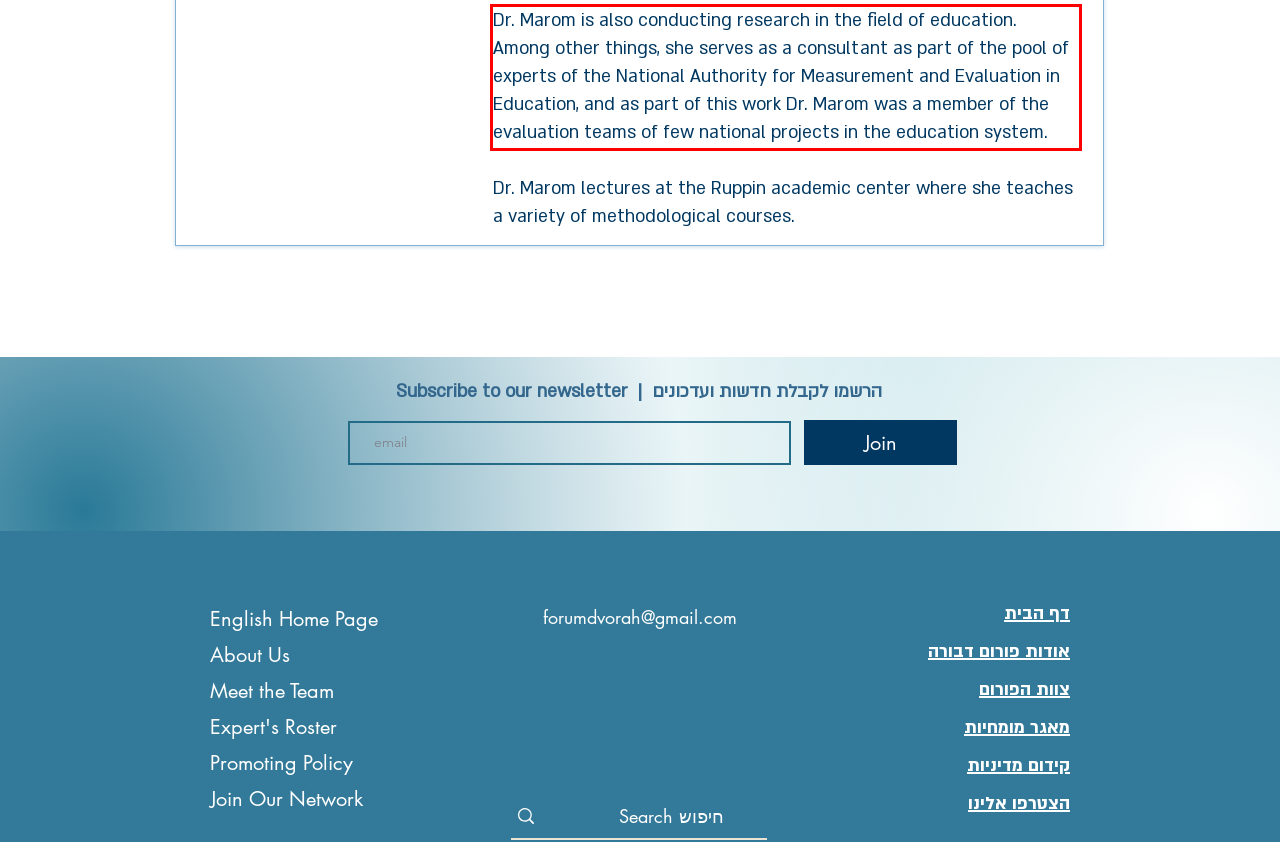You have a screenshot of a webpage, and there is a red bounding box around a UI element. Utilize OCR to extract the text within this red bounding box.

Dr. Marom is also conducting research in the field of education. Among other things, she serves as a consultant as part of the pool of experts of the National Authority for Measurement and Evaluation in Education, and as part of this work Dr. Marom was a member of the evaluation teams of few national projects in the education system.